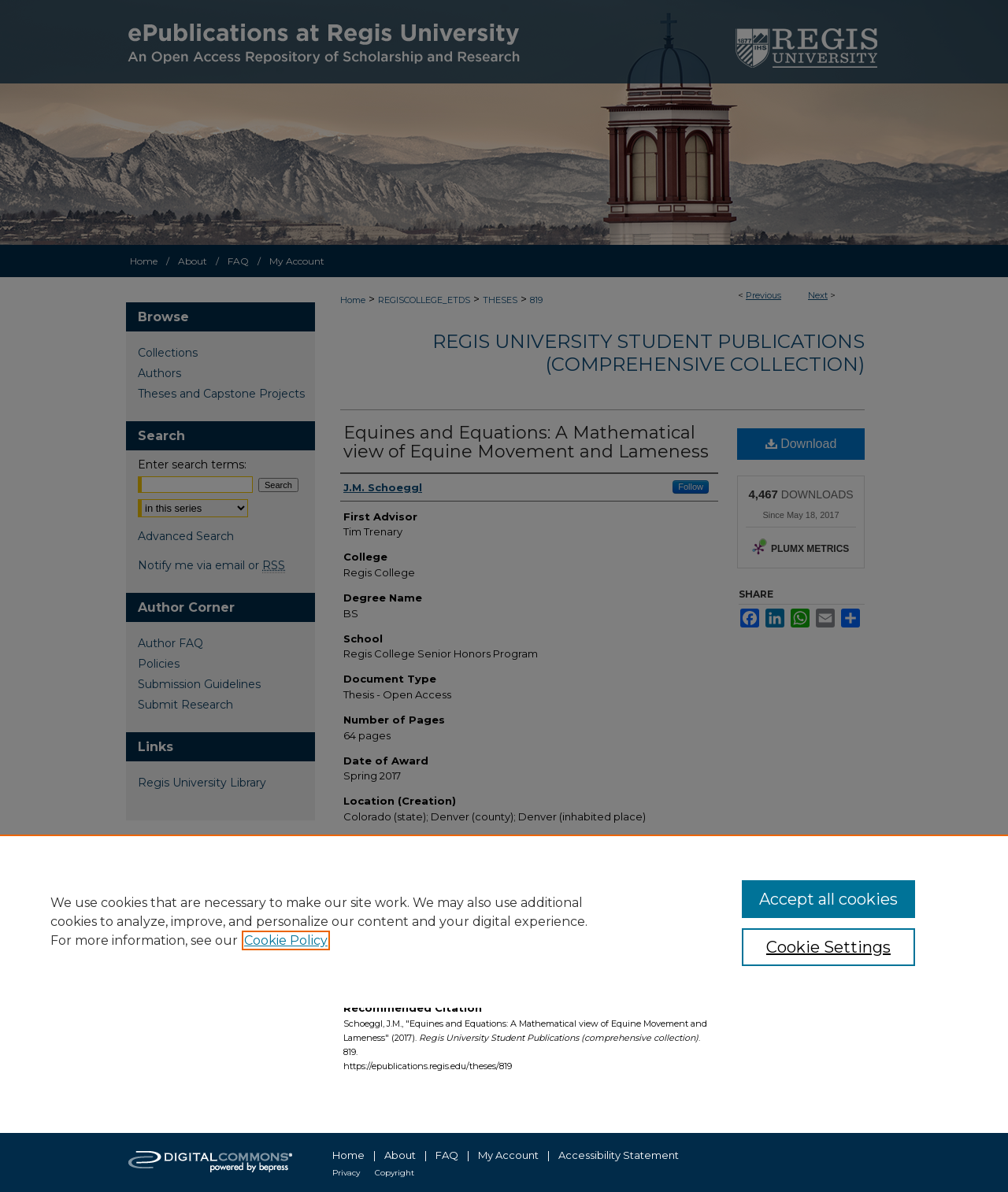What is the title of the publication?
Answer briefly with a single word or phrase based on the image.

Equines and Equations